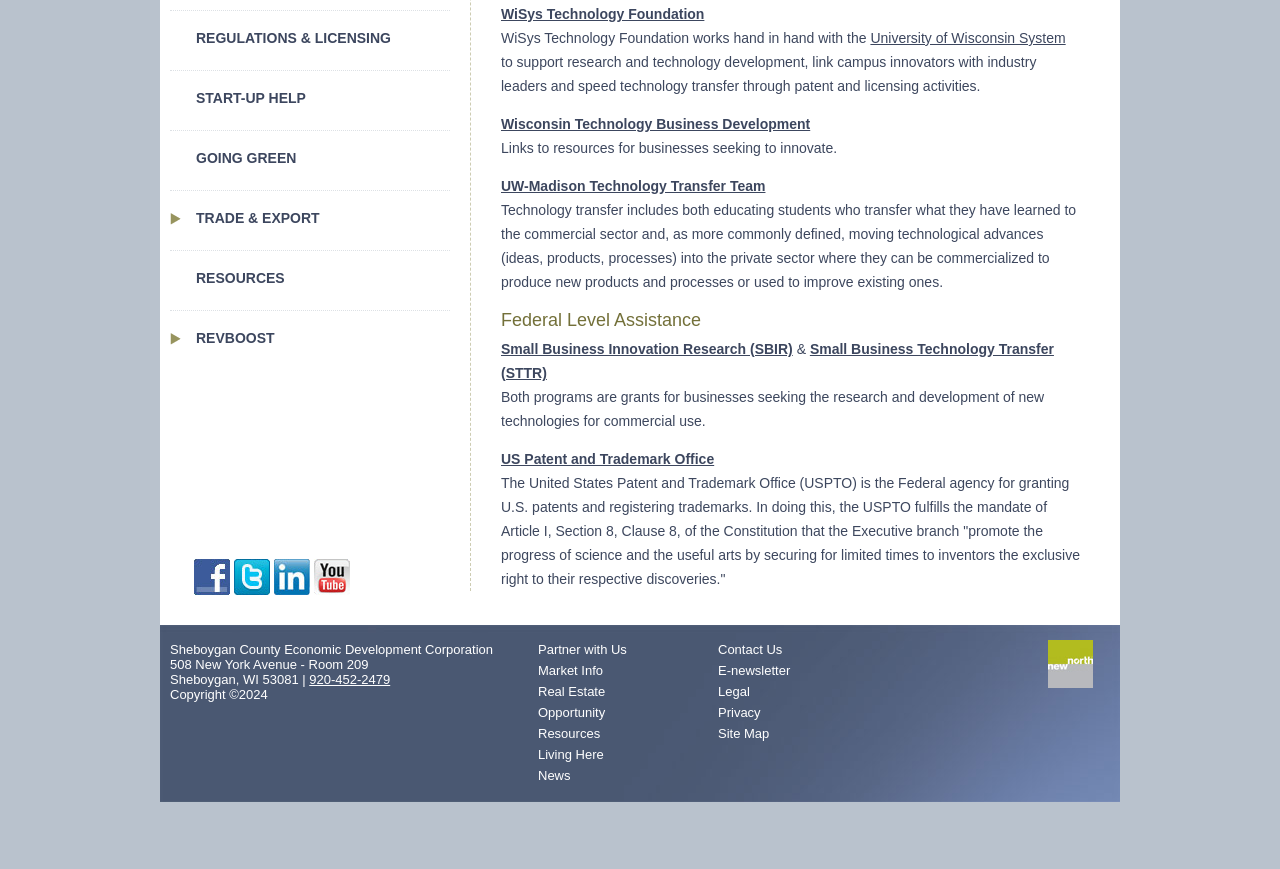Provide the bounding box coordinates of the HTML element described as: "Regulations & Licensing". The bounding box coordinates should be four float numbers between 0 and 1, i.e., [left, top, right, bottom].

[0.133, 0.013, 0.352, 0.075]